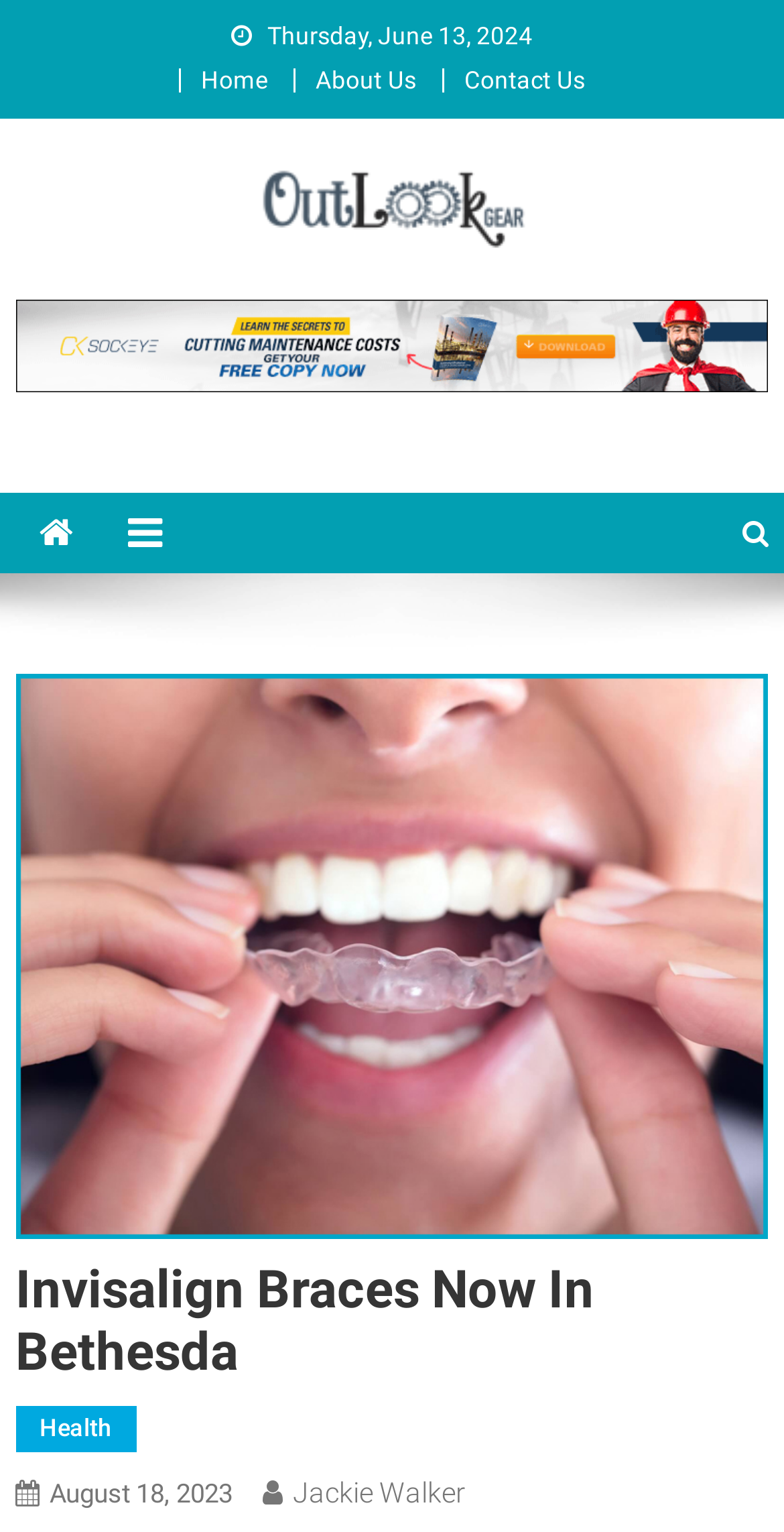Find the bounding box coordinates of the clickable element required to execute the following instruction: "view Out Look Gear". Provide the coordinates as four float numbers between 0 and 1, i.e., [left, top, right, bottom].

[0.322, 0.121, 0.678, 0.142]